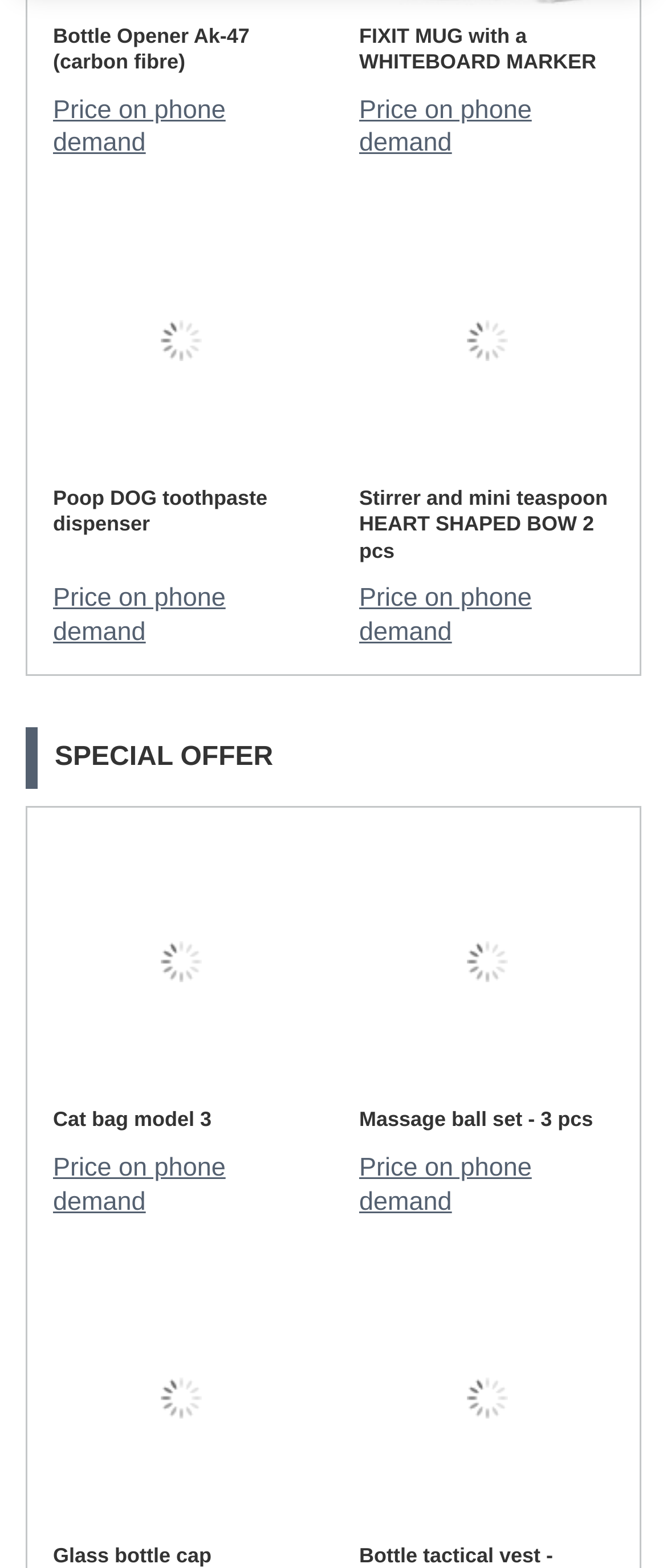Determine the bounding box coordinates of the UI element described by: "Price on phone demand".

[0.538, 0.06, 0.921, 0.102]